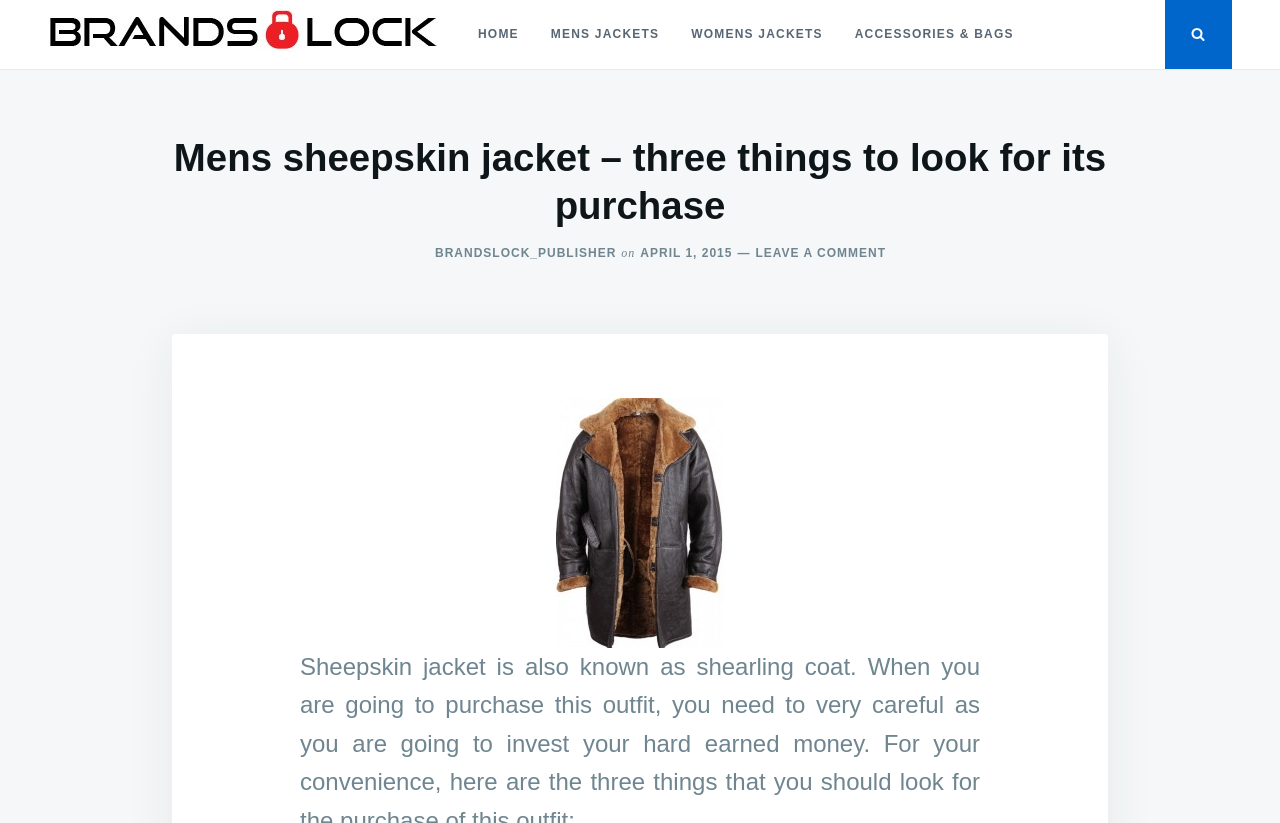Please determine the bounding box coordinates of the element's region to click for the following instruction: "Read the article about men's shearling sheepskin duffle coat".

[0.234, 0.484, 0.766, 0.787]